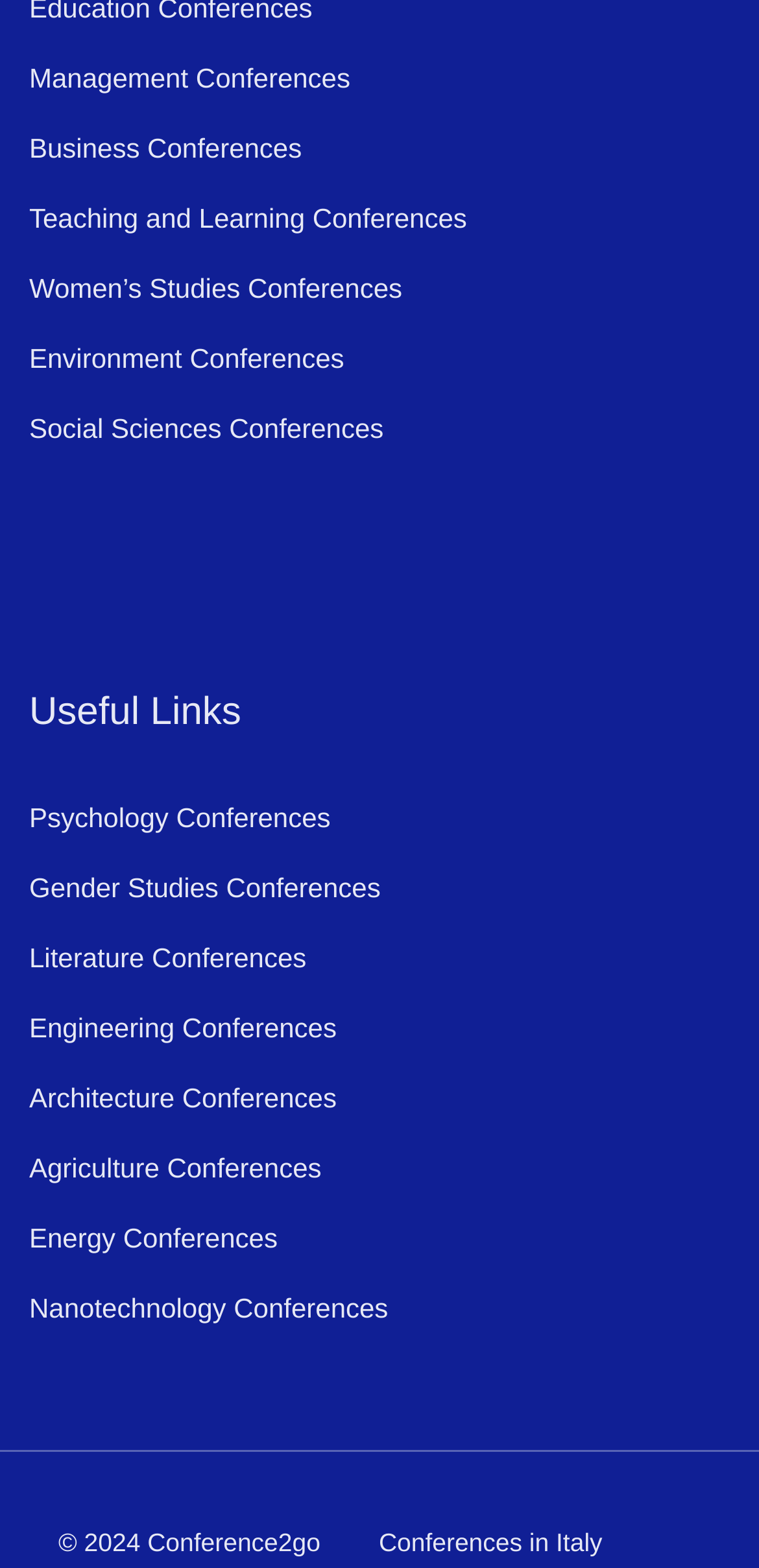Identify the bounding box coordinates of the element to click to follow this instruction: 'Explore Environment Conferences'. Ensure the coordinates are four float values between 0 and 1, provided as [left, top, right, bottom].

[0.038, 0.218, 0.454, 0.238]